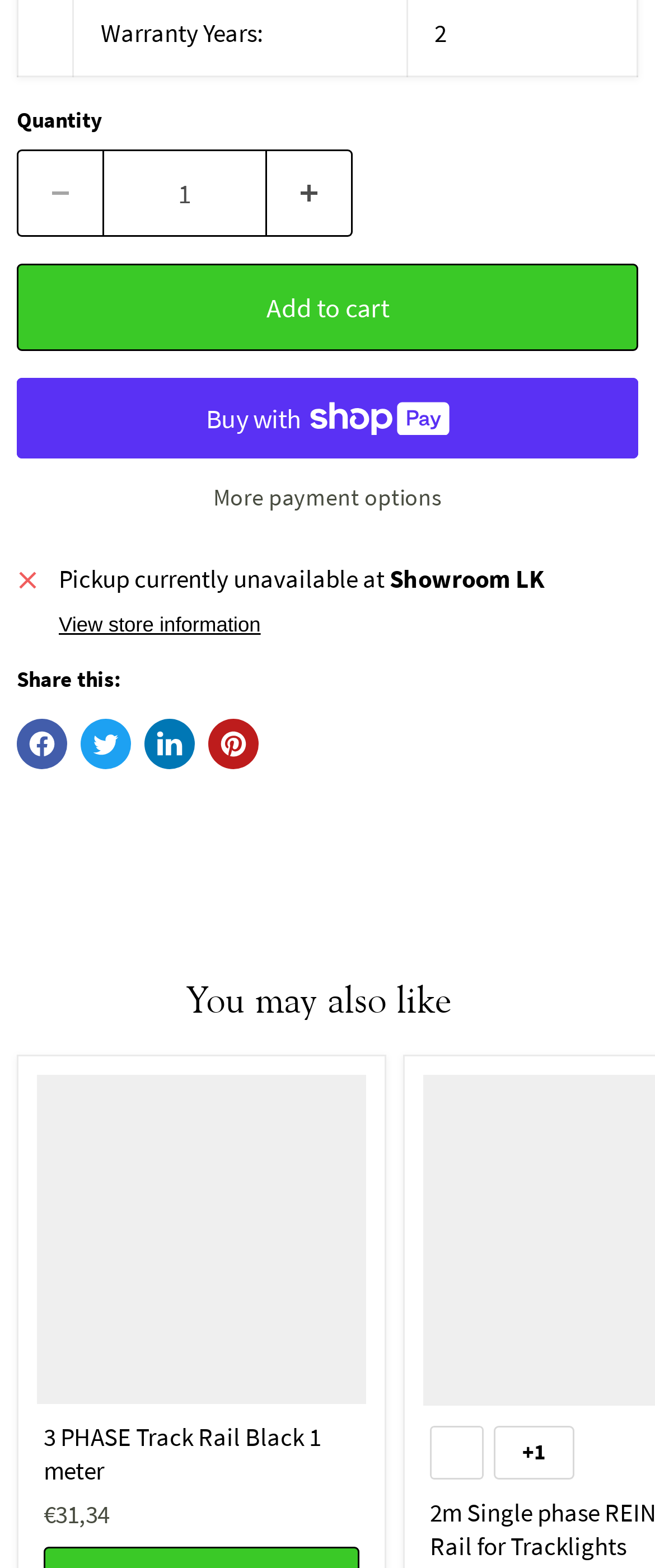Can you determine the bounding box coordinates of the area that needs to be clicked to fulfill the following instruction: "Share on Facebook"?

[0.026, 0.459, 0.103, 0.491]